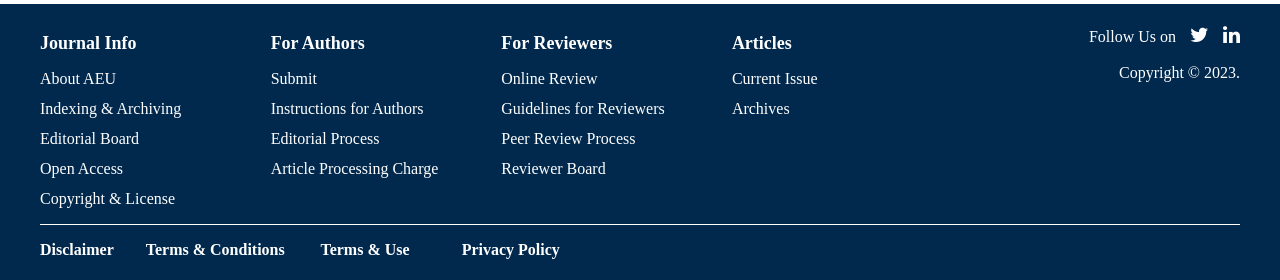How many links are under 'For Authors'?
Carefully analyze the image and provide a detailed answer to the question.

I counted the number of links under the 'For Authors' heading, which are 'Submit', 'Instructions for Authors', 'Editorial Process', and 'Article Processing Charge', totaling 4 links.